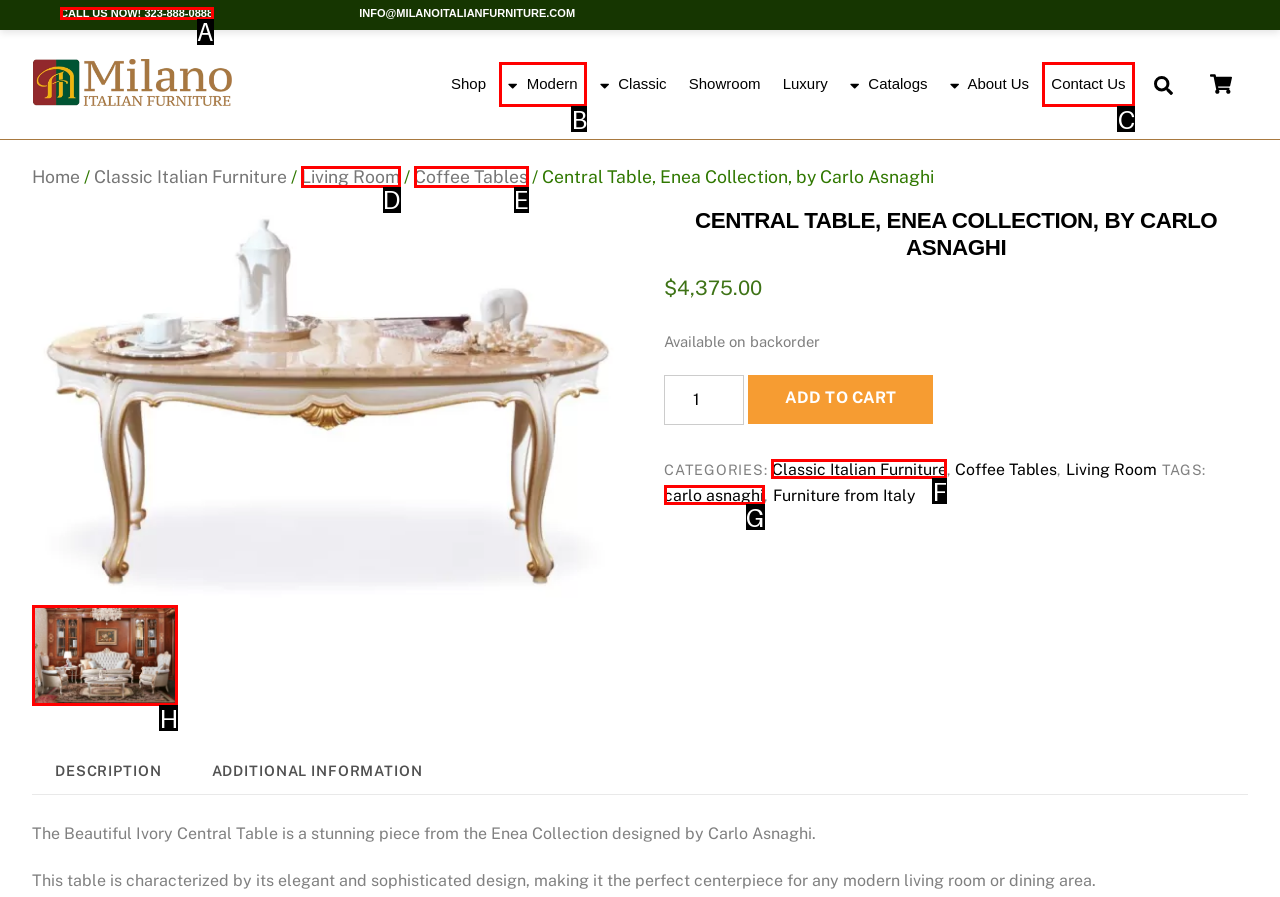Given the description: Contact Us, identify the matching HTML element. Provide the letter of the correct option.

C